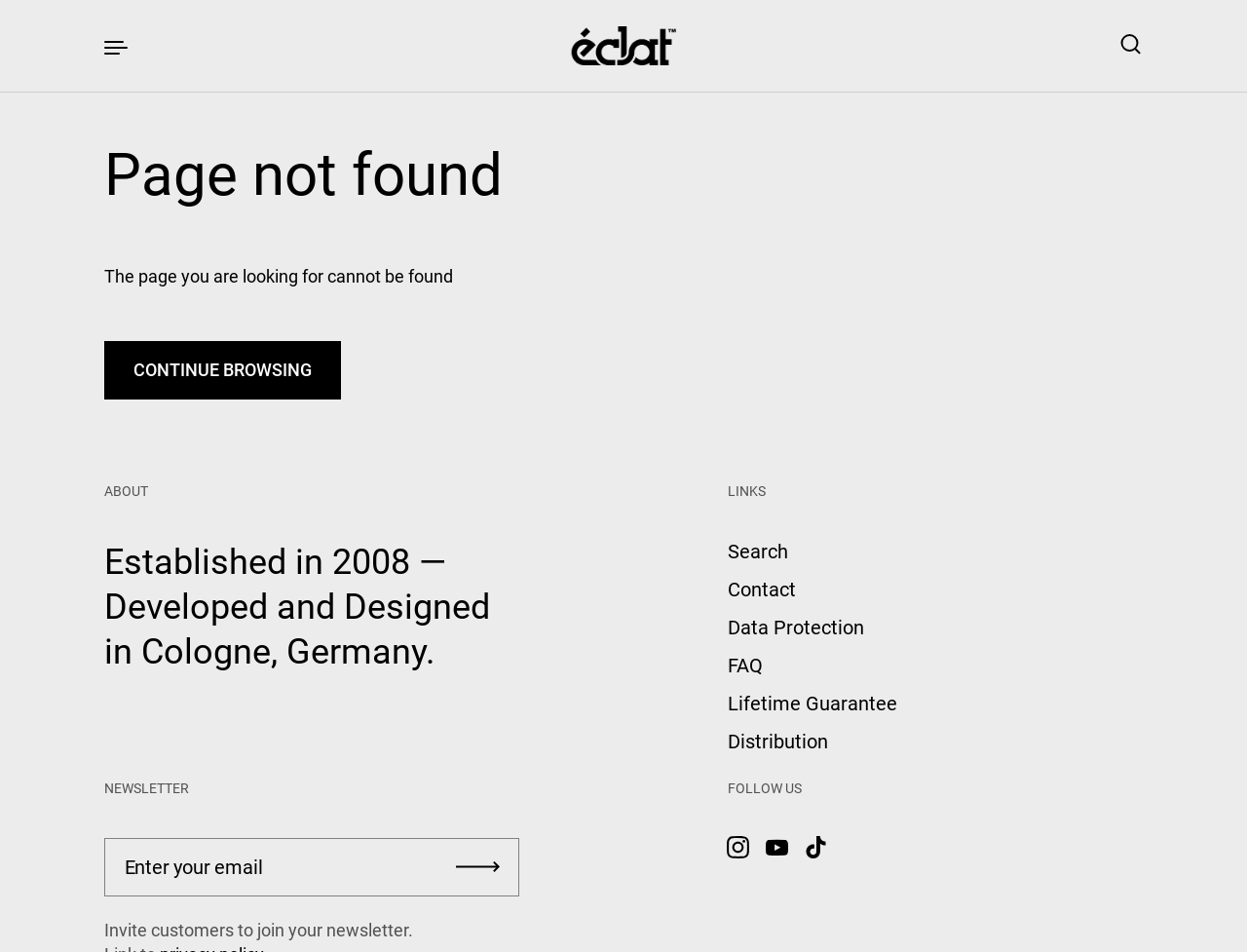What is the purpose of the button with the text 'Menu'?
Look at the image and respond with a one-word or short-phrase answer.

To open the site menu sidebar